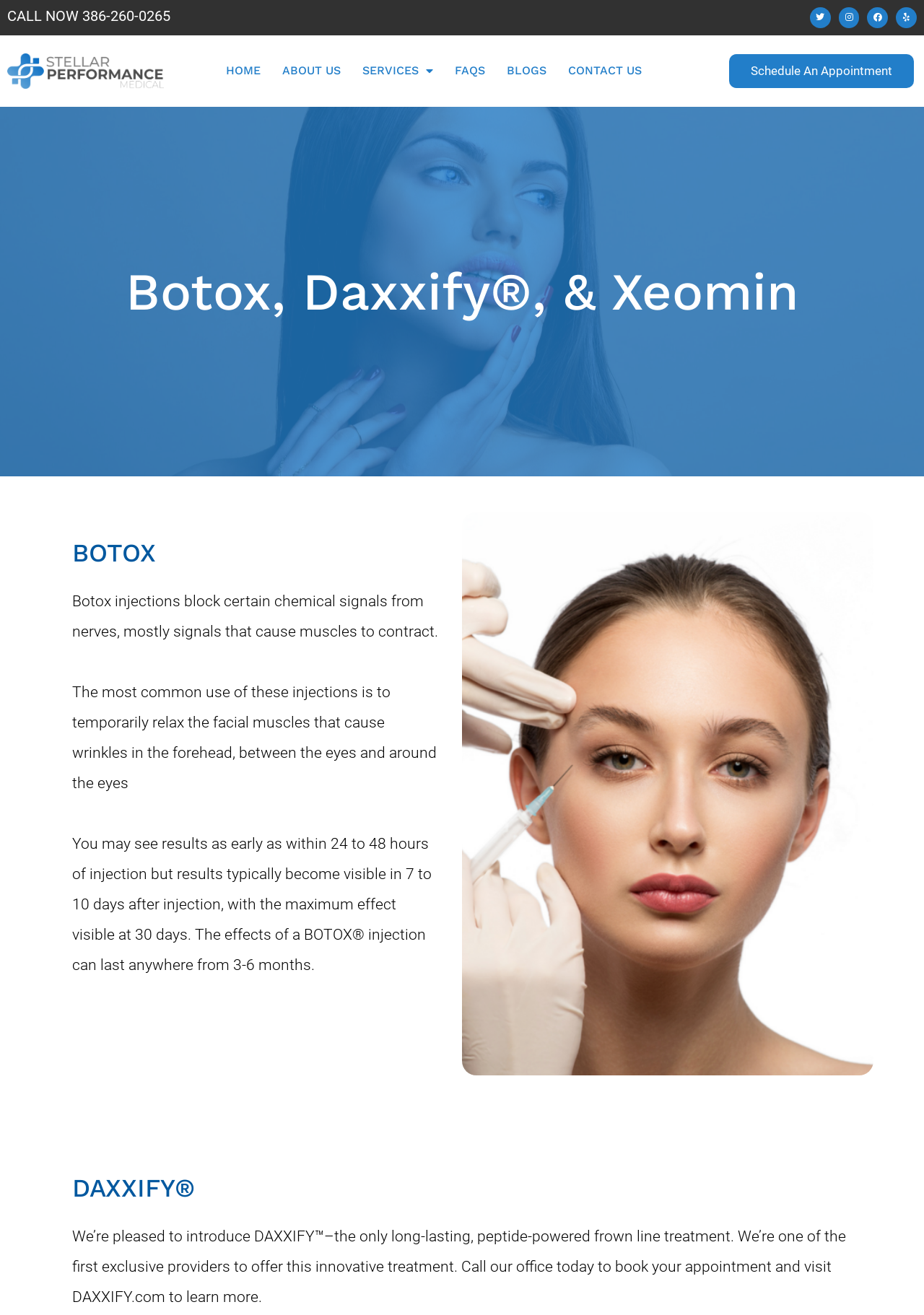Determine the bounding box coordinates of the region I should click to achieve the following instruction: "Visit Twitter page". Ensure the bounding box coordinates are four float numbers between 0 and 1, i.e., [left, top, right, bottom].

[0.876, 0.005, 0.899, 0.021]